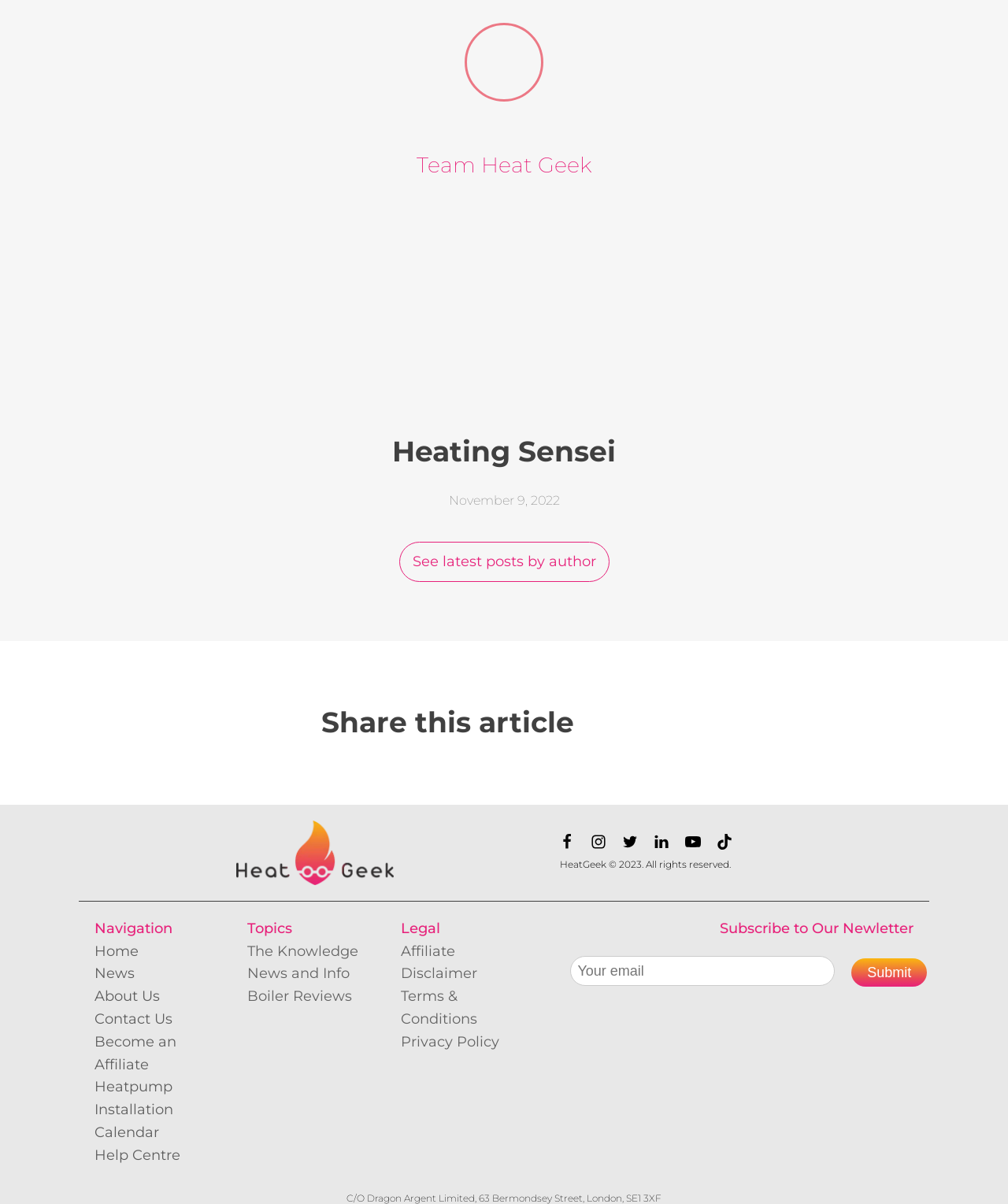Identify the bounding box coordinates of the element to click to follow this instruction: 'Click on Home'. Ensure the coordinates are four float values between 0 and 1, provided as [left, top, right, bottom].

[0.094, 0.781, 0.214, 0.8]